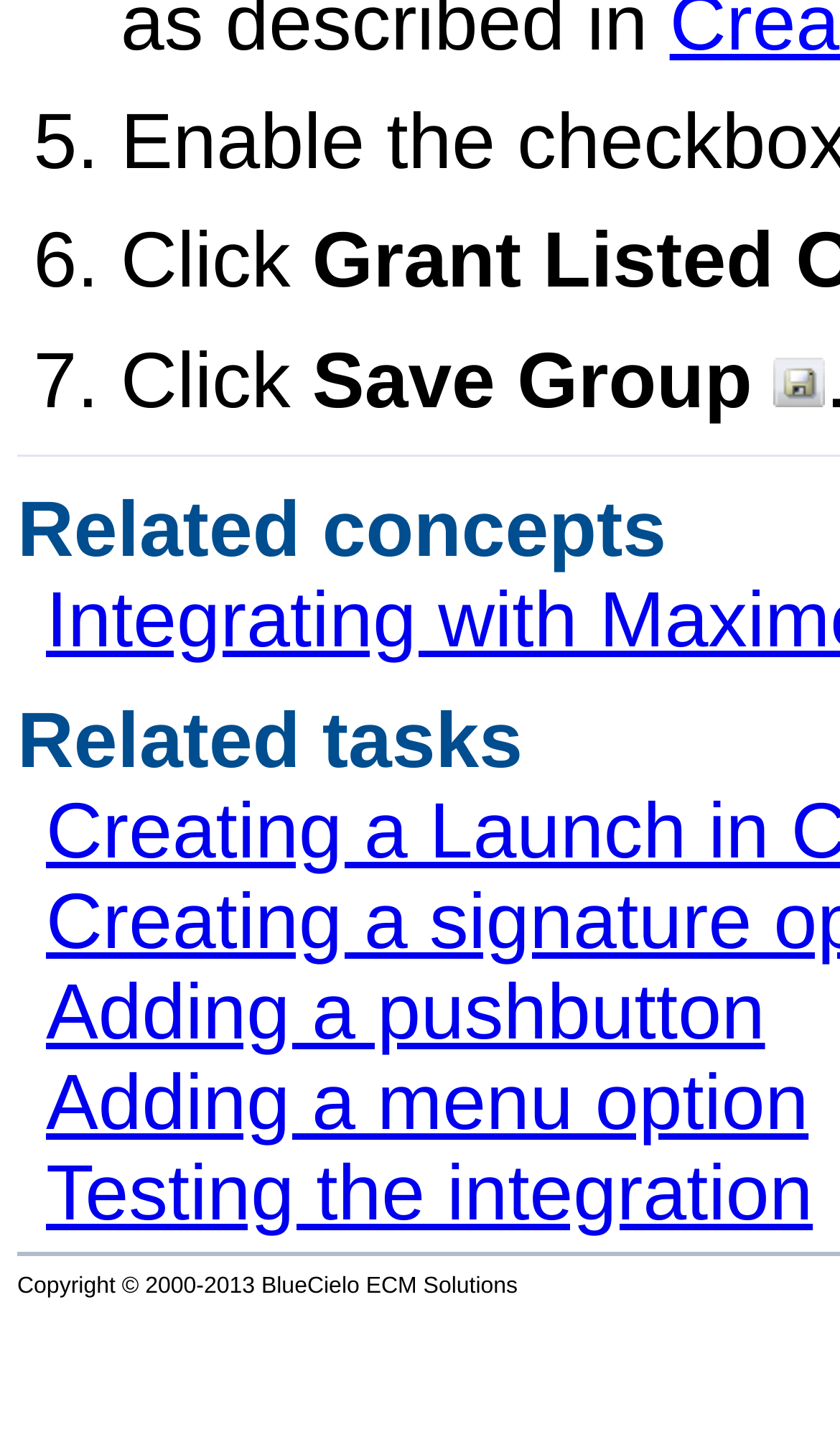Provide a brief response to the question below using one word or phrase:
What is the category of 'Adding a pushbutton'?

Related tasks